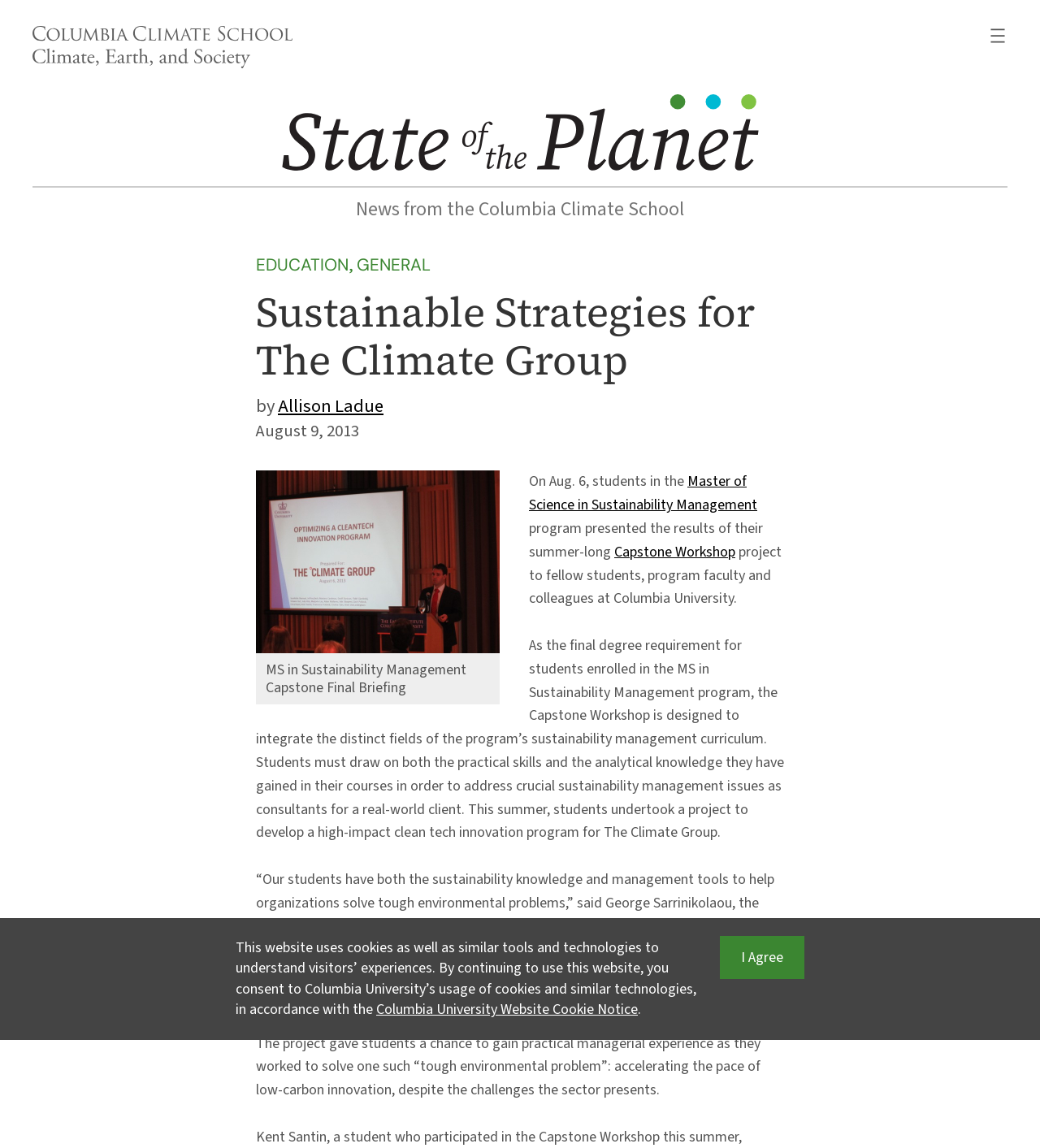What is the name of the school mentioned in the article?
Look at the image and construct a detailed response to the question.

The article mentions 'Columbia University' in the text 'students in the Master of Science in Sustainability Management program presented the results of their capstone project to fellow students, program faculty, and colleagues at Columbia University.'